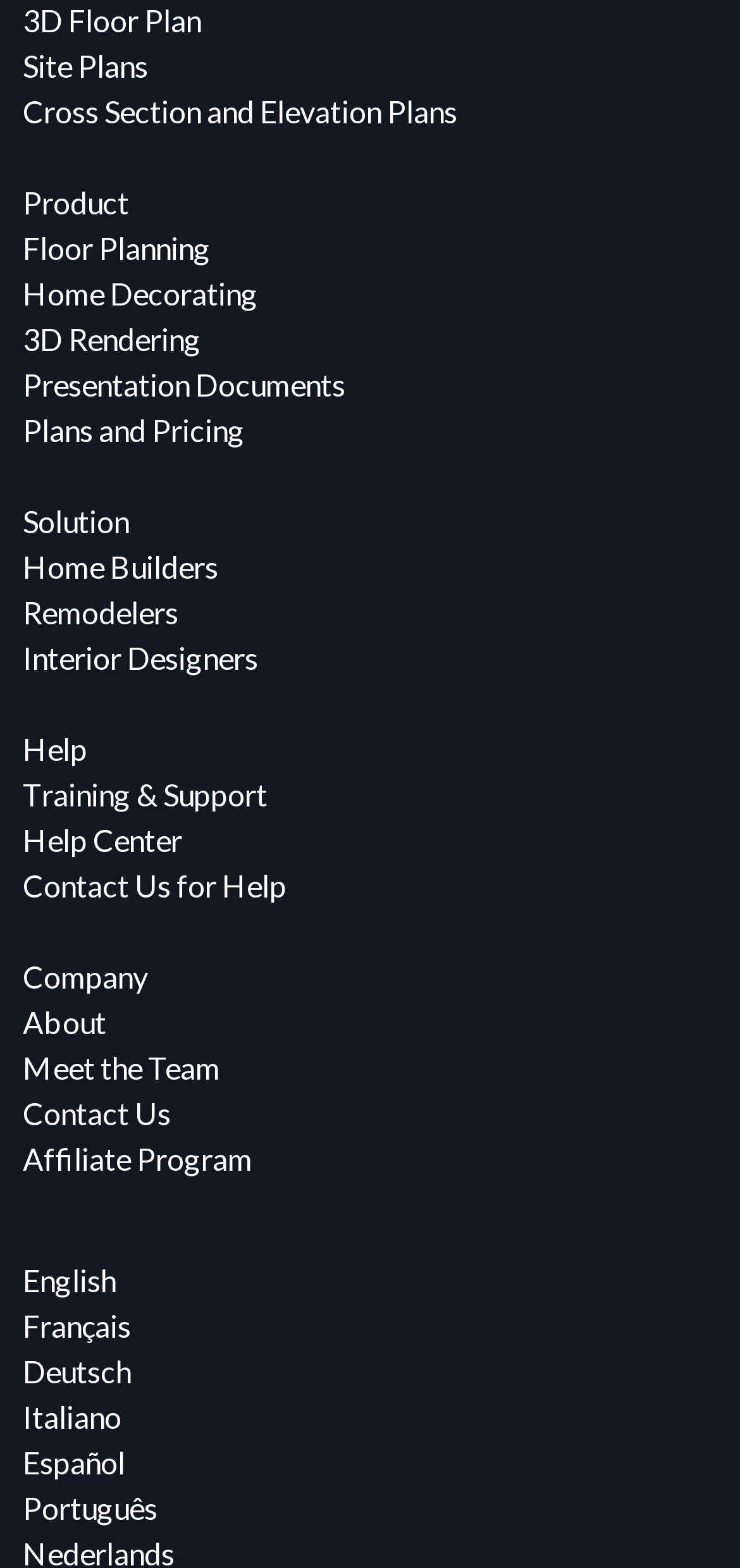Respond to the following question with a brief word or phrase:
What is the last language option?

Português